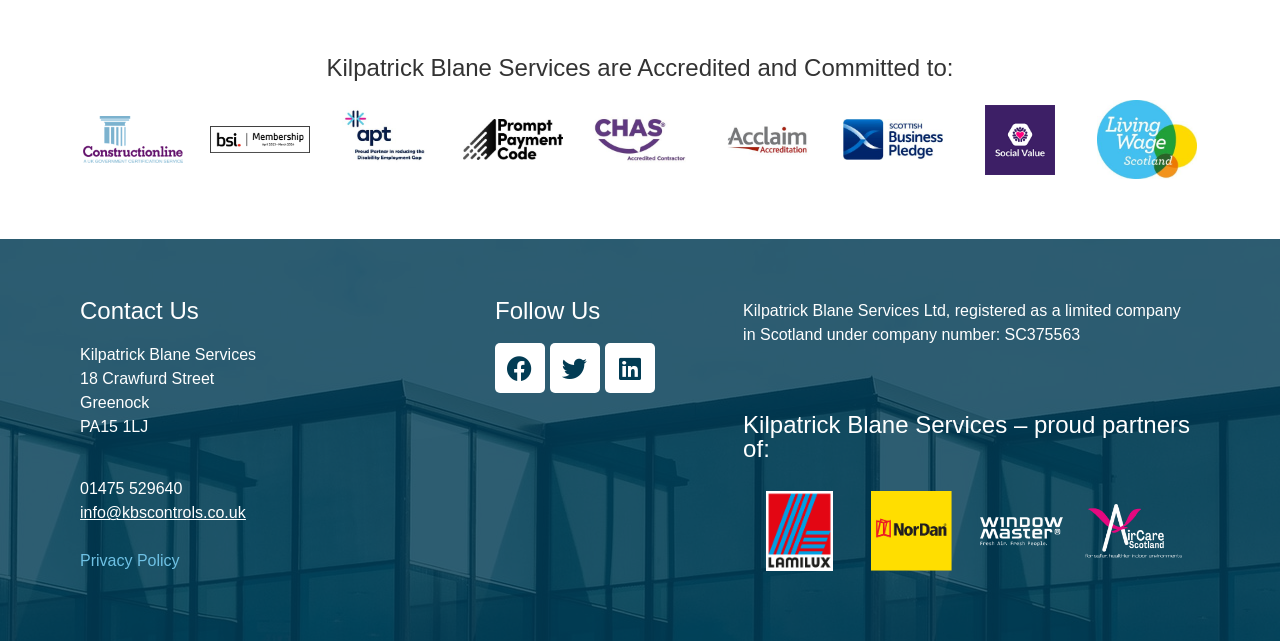What is the company's phone number?
Refer to the image and provide a one-word or short phrase answer.

01475 529640